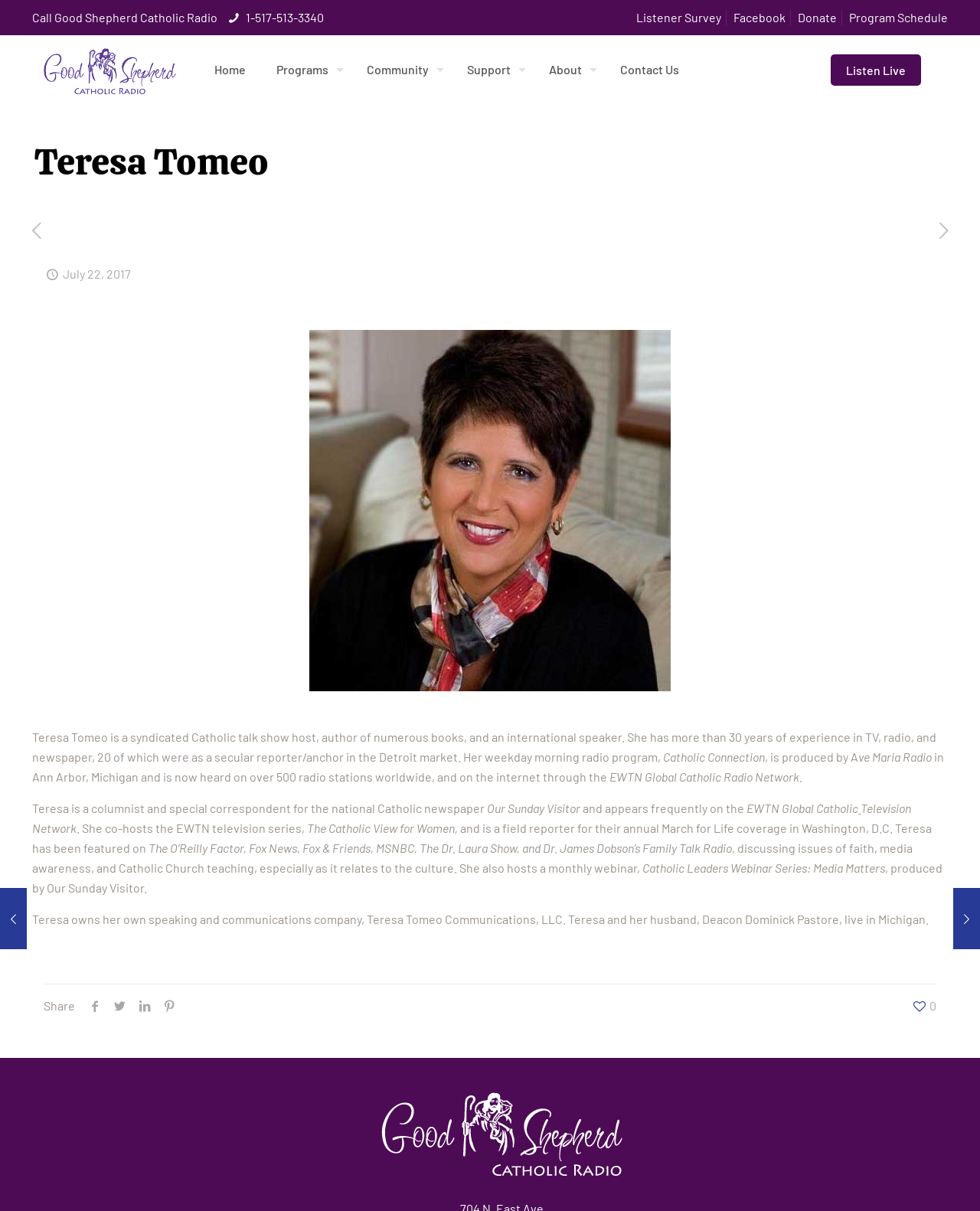What is Teresa Tomeo's profession?
Using the information from the image, provide a comprehensive answer to the question.

Based on the webpage content, Teresa Tomeo is described as a syndicated Catholic talk show host, author of numerous books, and an international speaker. This information is provided in the paragraph that starts with 'Teresa Tomeo is a...'.